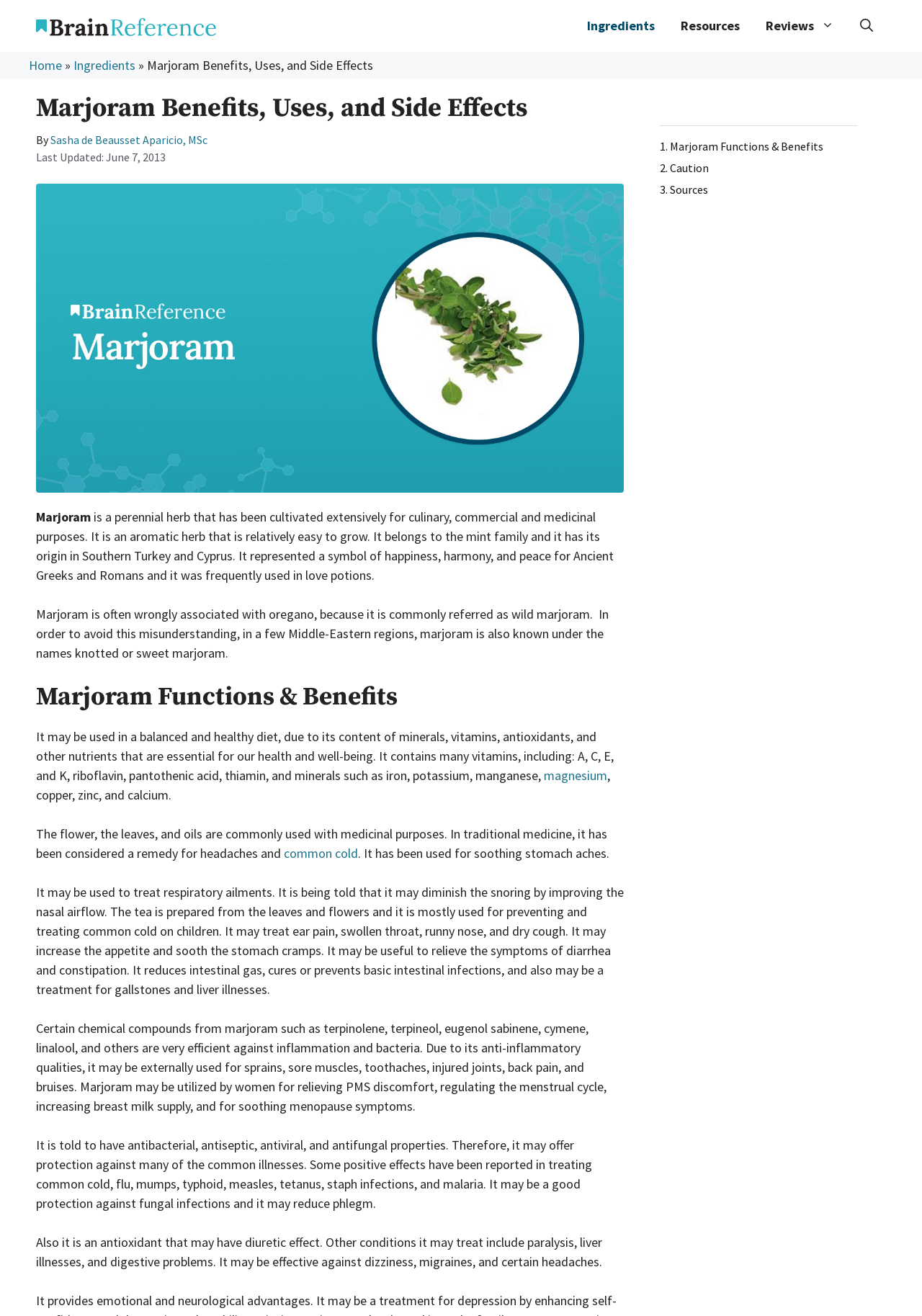Pinpoint the bounding box coordinates of the element to be clicked to execute the instruction: "Explore 'Resources'".

[0.724, 0.005, 0.816, 0.034]